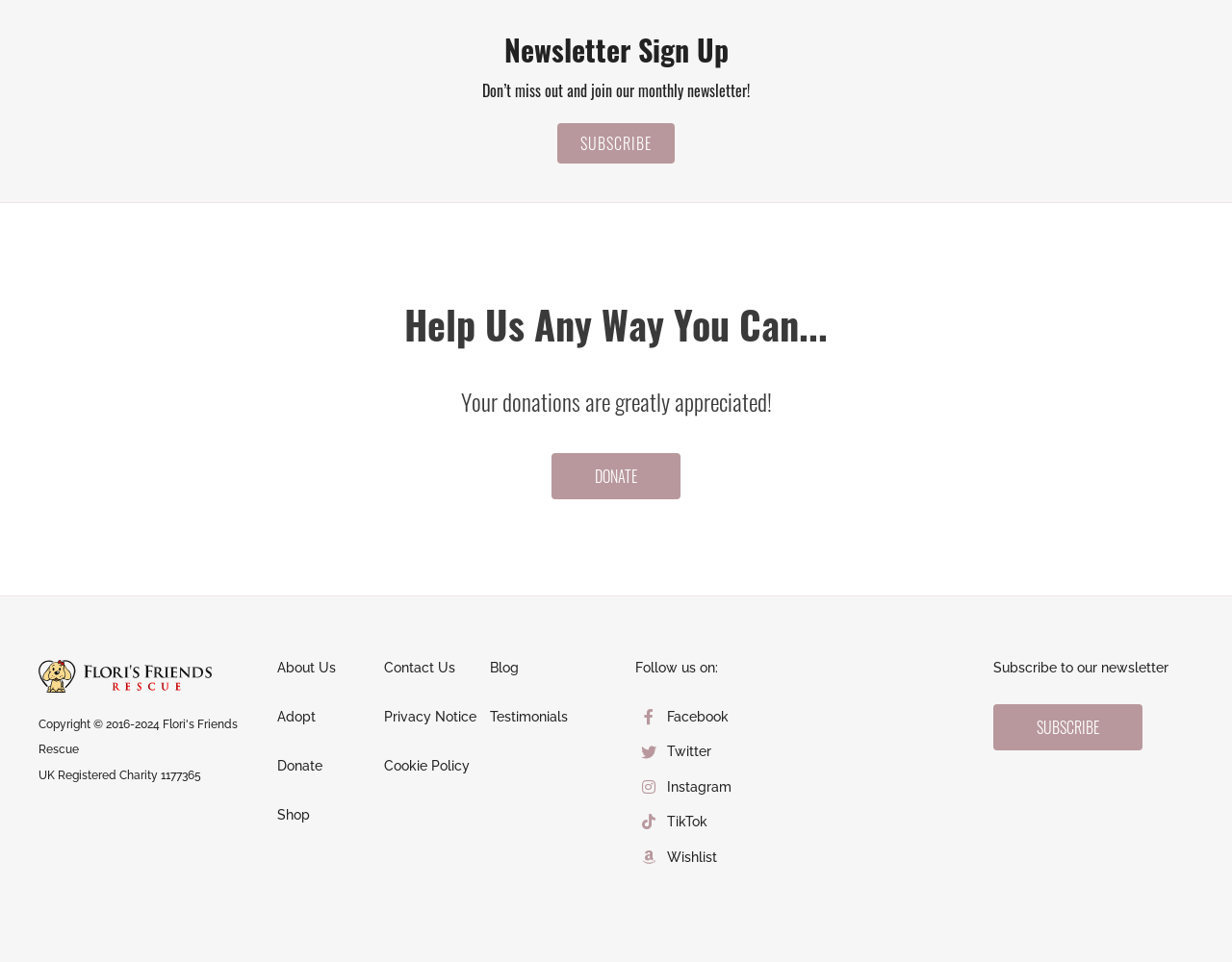Could you provide the bounding box coordinates for the portion of the screen to click to complete this instruction: "Visit the About Us page"?

[0.225, 0.686, 0.273, 0.702]